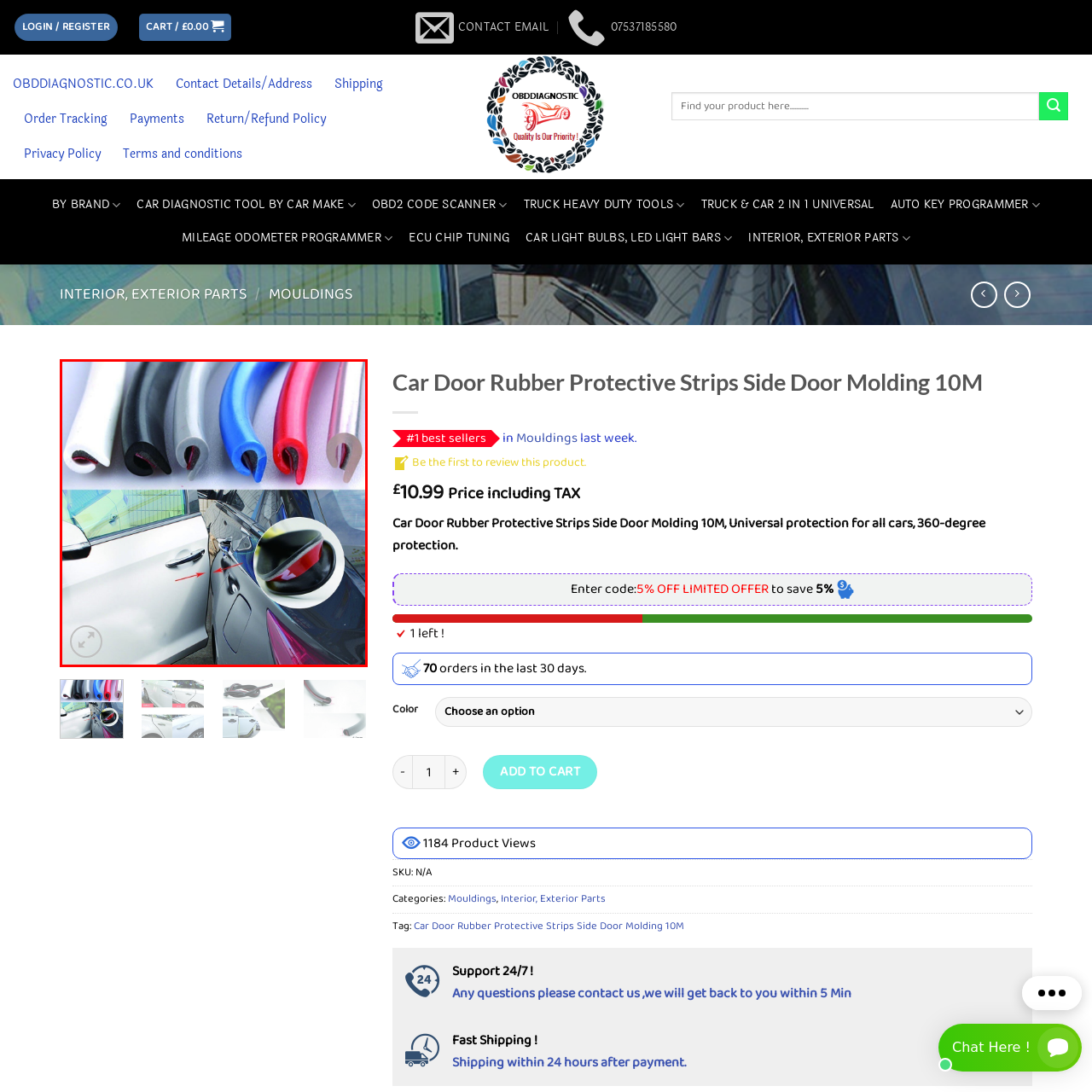What is the purpose of the car door rubber protective strips?
Analyze the image within the red bounding box and respond to the question with a detailed answer derived from the visual content.

According to the caption, the car door rubber protective strips are designed to provide a universal protective solution for car doors, helping to prevent scratches and dings, which implies that their primary purpose is to protect the car doors from damage.